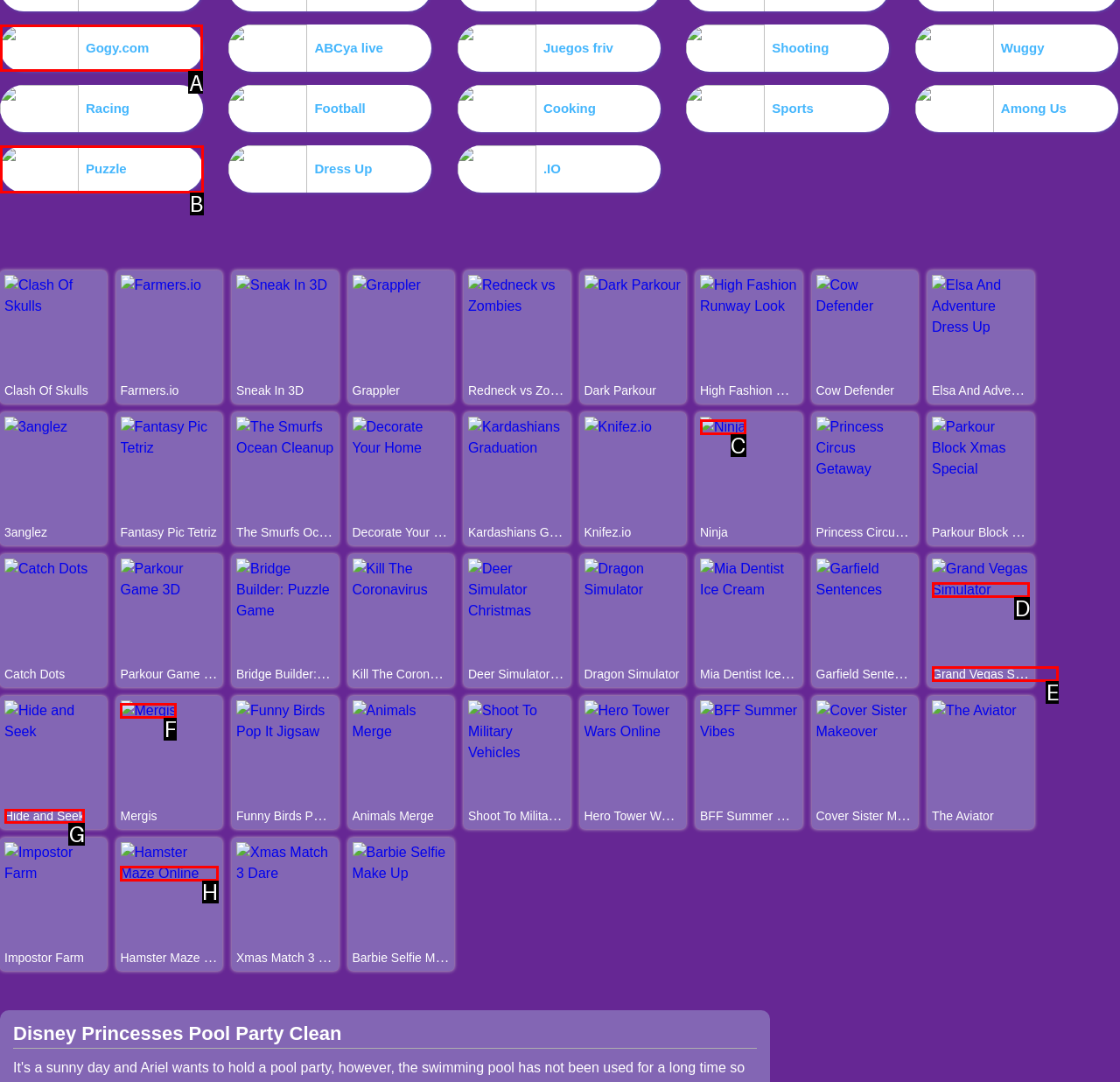Tell me the correct option to click for this task: Visit Gogy.com
Write down the option's letter from the given choices.

A